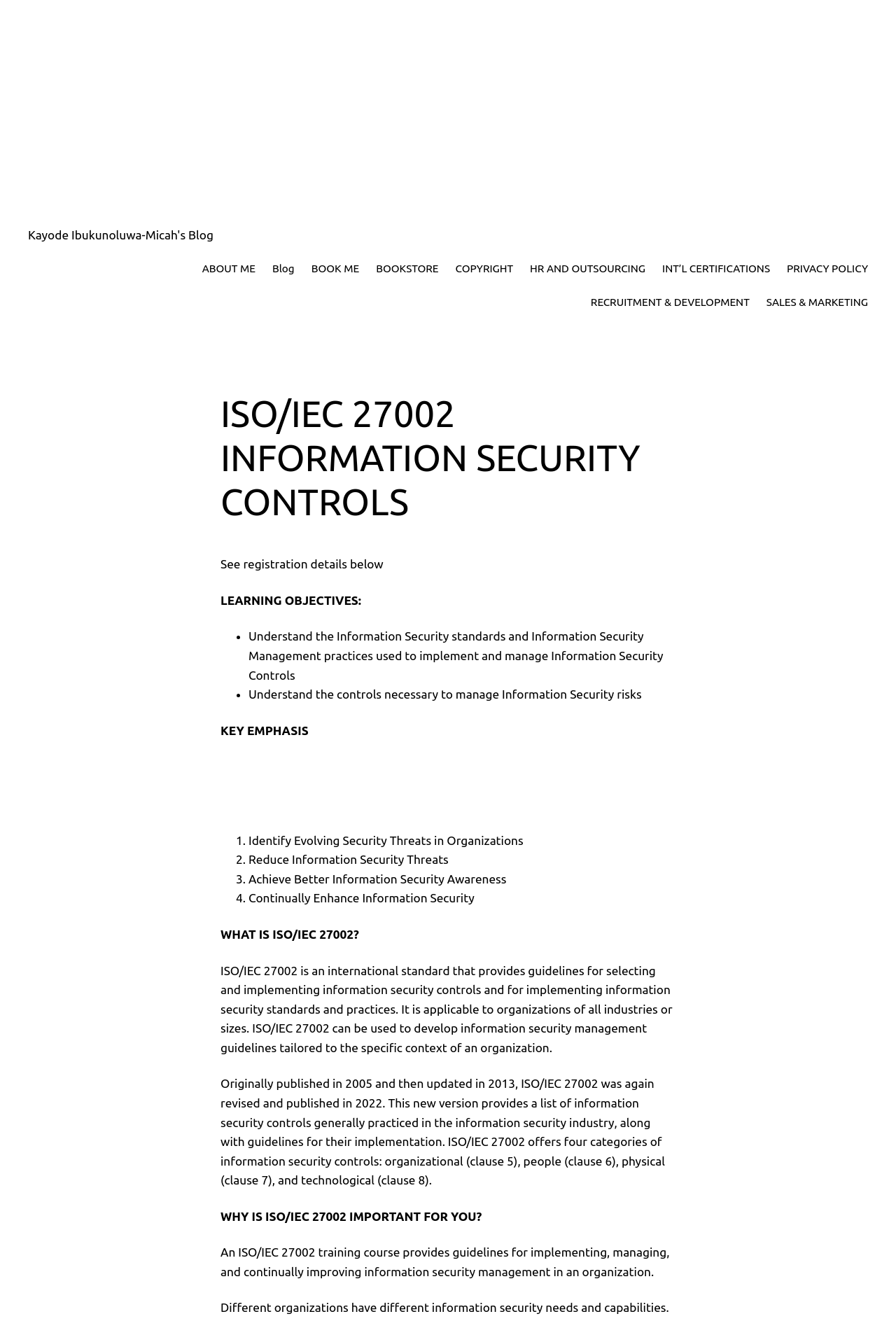Please find and report the primary heading text from the webpage.

ISO/IEC 27002 INFORMATION SECURITY CONTROLS